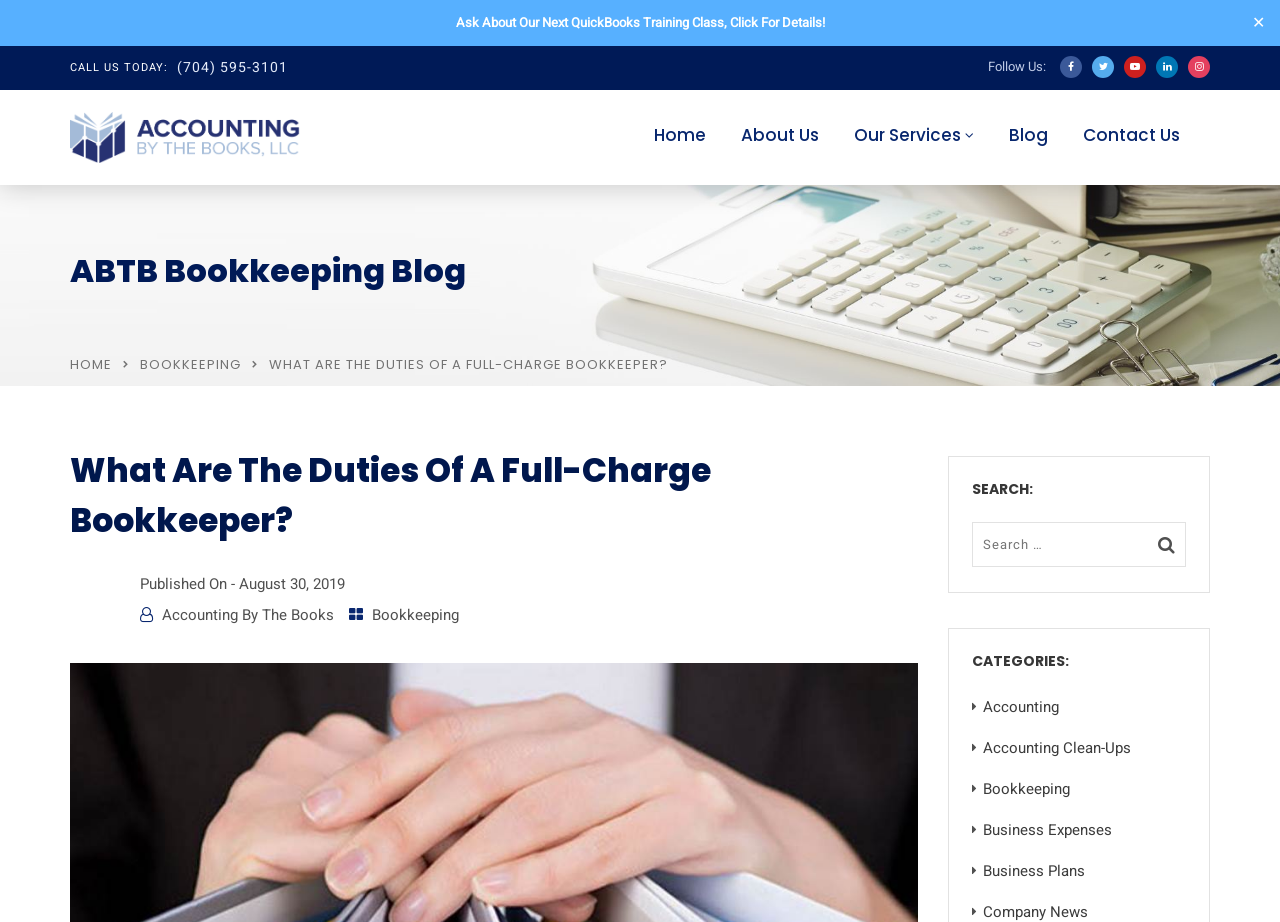Give a succinct answer to this question in a single word or phrase: 
What is the text on the button to close the popup?

✕